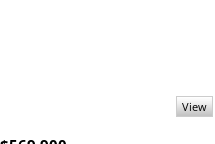Offer a detailed narrative of the image.

This image showcases a real estate listing with a price tag of $569,900, highlighting a property located at 5919 Ridge Lake Circle in Vero Beach. Below the price, viewers are invited to click on a "View" button, which likely leads to more details about the property. The listing indicates that the property is active and features six bedrooms, making it an appealing option for families or those looking for spacious accommodations in the vibrant Vero Beach area. The clean, minimalist design enhances the visibility of the key information, making it easy for prospective buyers to understand the offer at a glance.